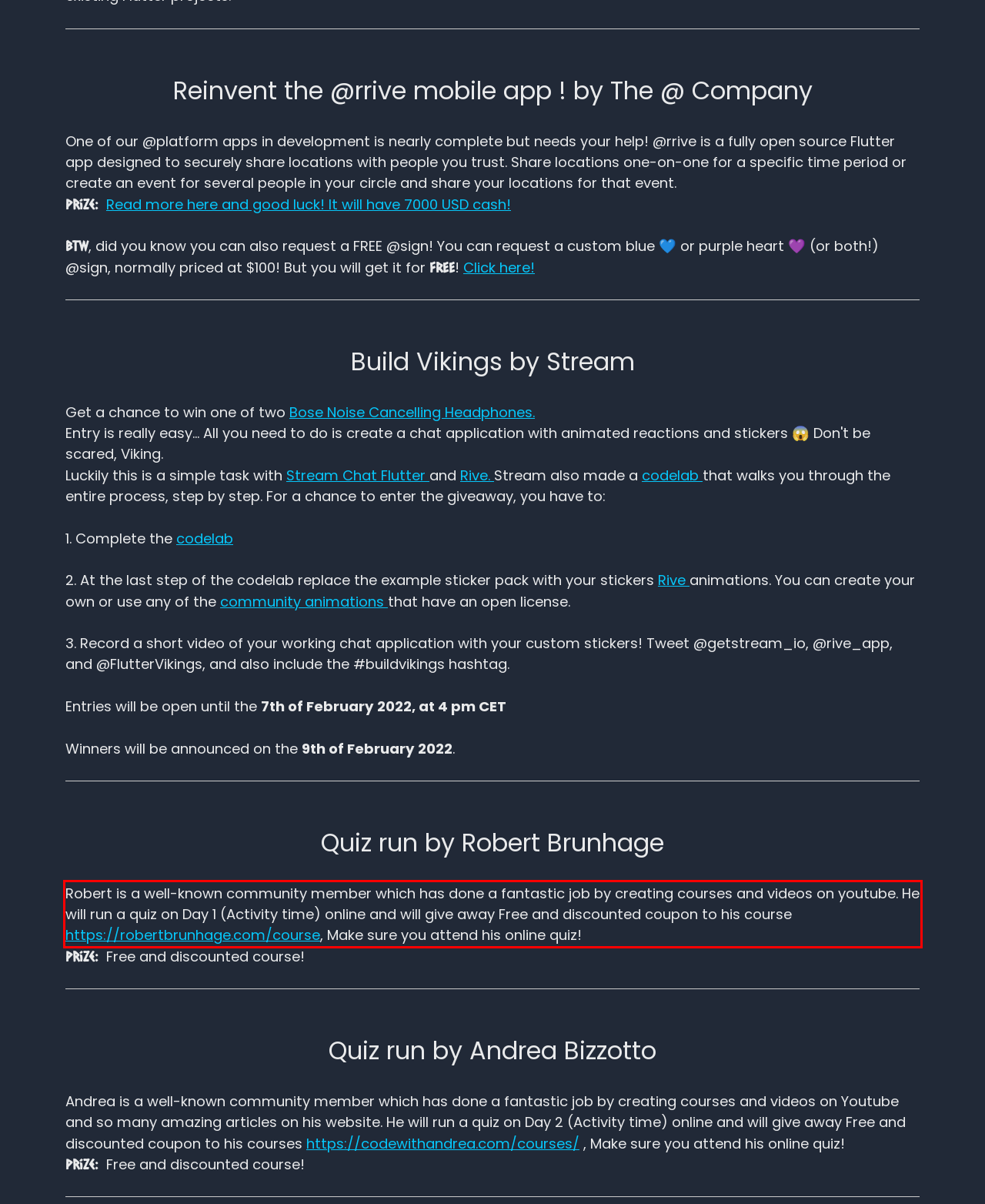Please extract the text content within the red bounding box on the webpage screenshot using OCR.

Robert is a well-known community member which has done a fantastic job by creating courses and videos on youtube. He will run a quiz on Day 1 (Activity time) online and will give away Free and discounted coupon to his course https://robertbrunhage.com/course, Make sure you attend his online quiz!